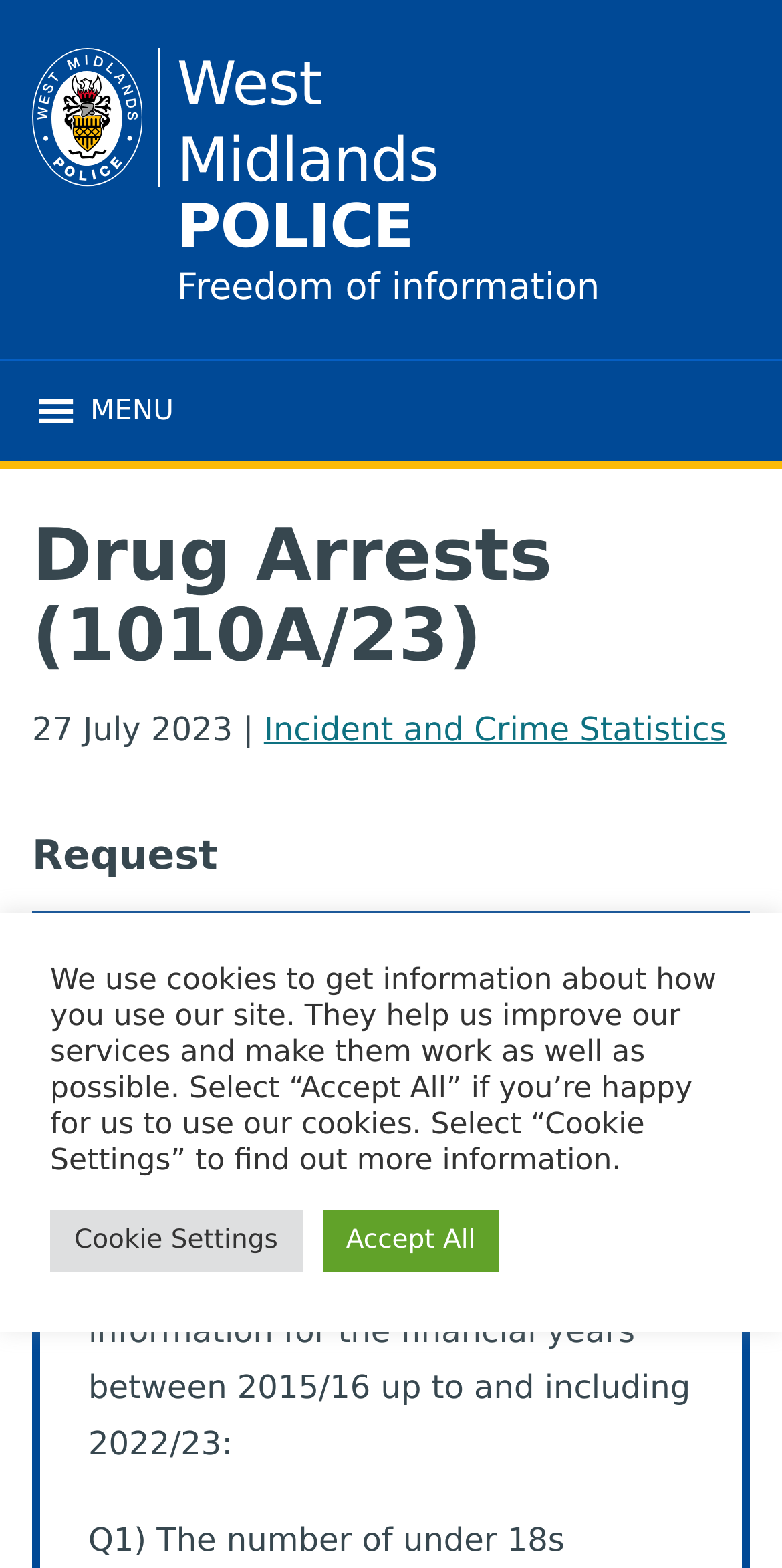Determine the bounding box for the UI element that matches this description: "Is There A GOD? (9)".

None